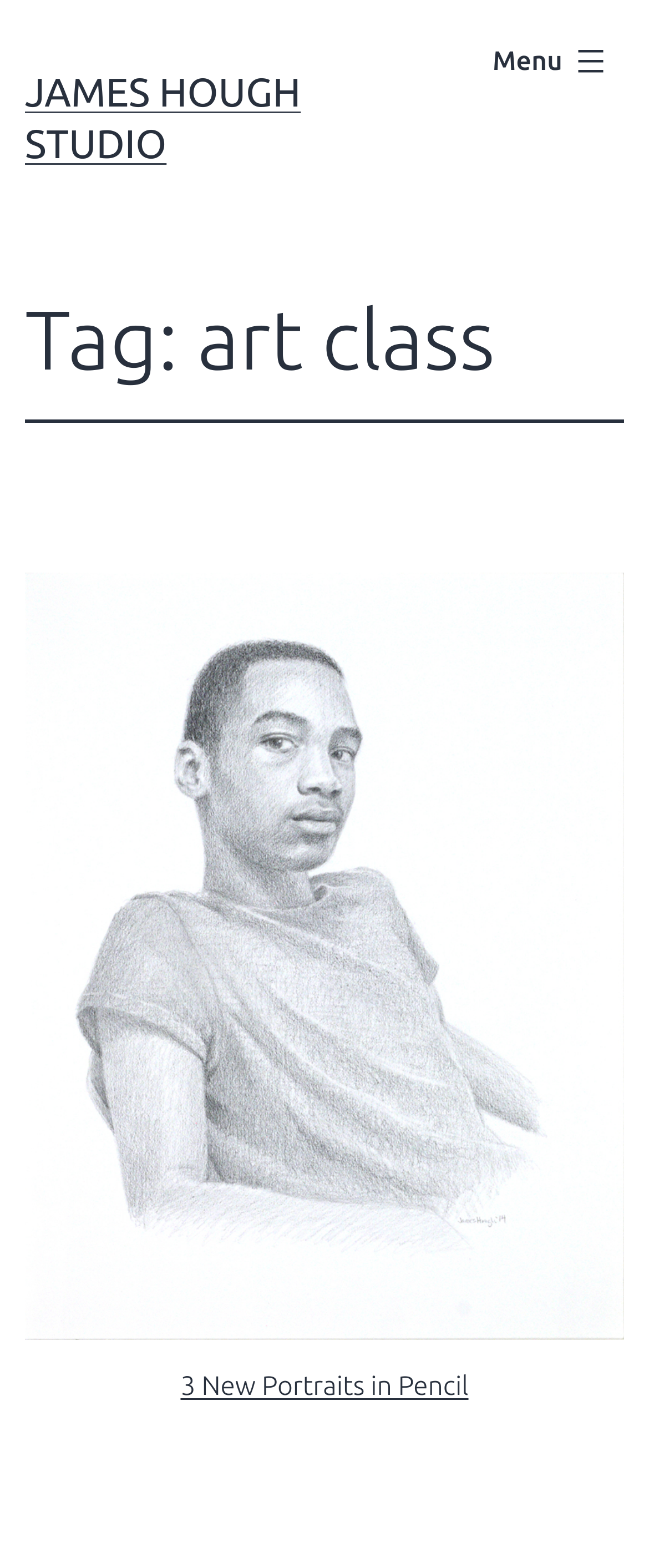What is the topic of the article section? Observe the screenshot and provide a one-word or short phrase answer.

art class